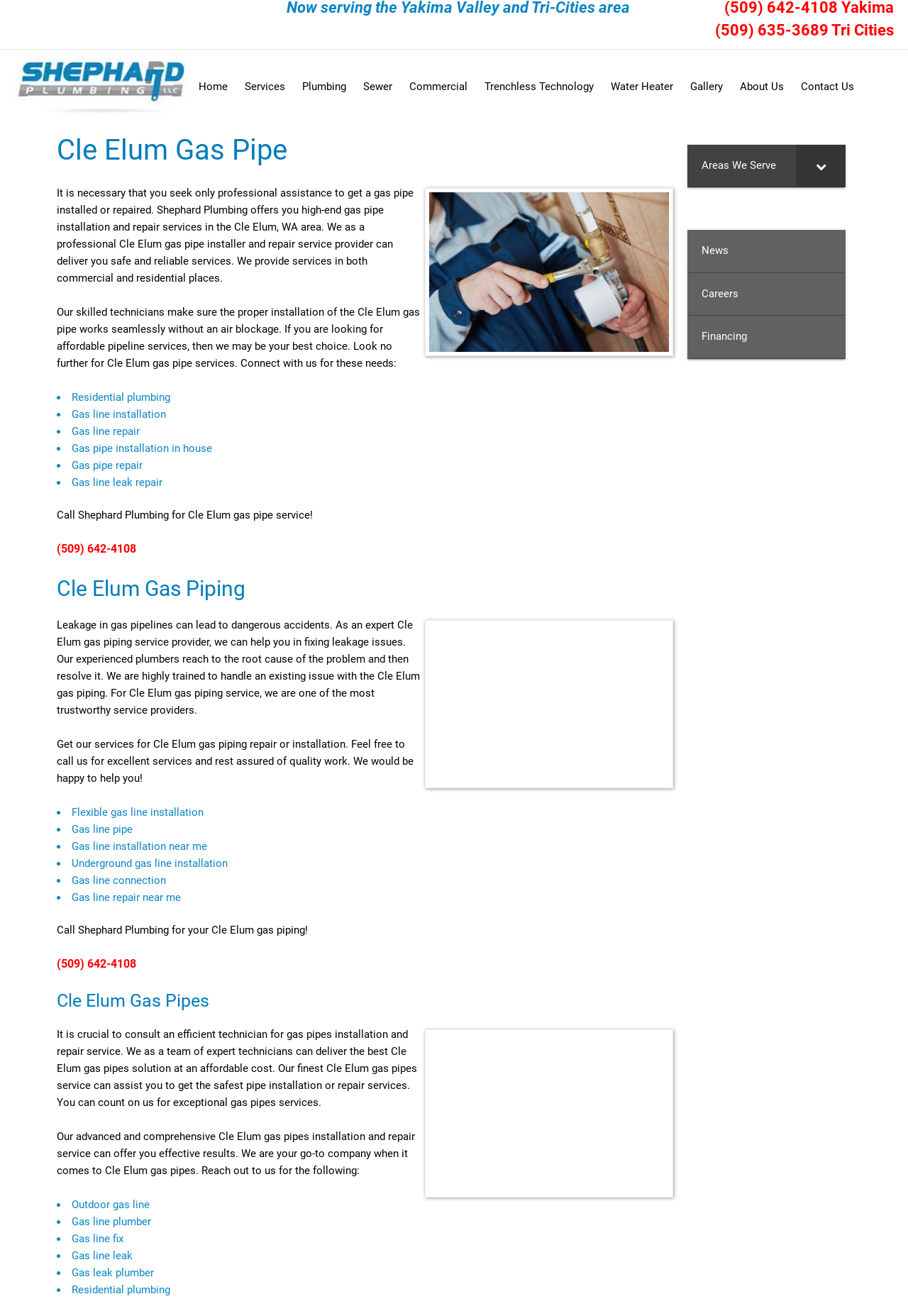Point out the bounding box coordinates of the section to click in order to follow this instruction: "Call the phone number for Cle Elum gas pipe service".

[0.062, 0.413, 0.15, 0.422]